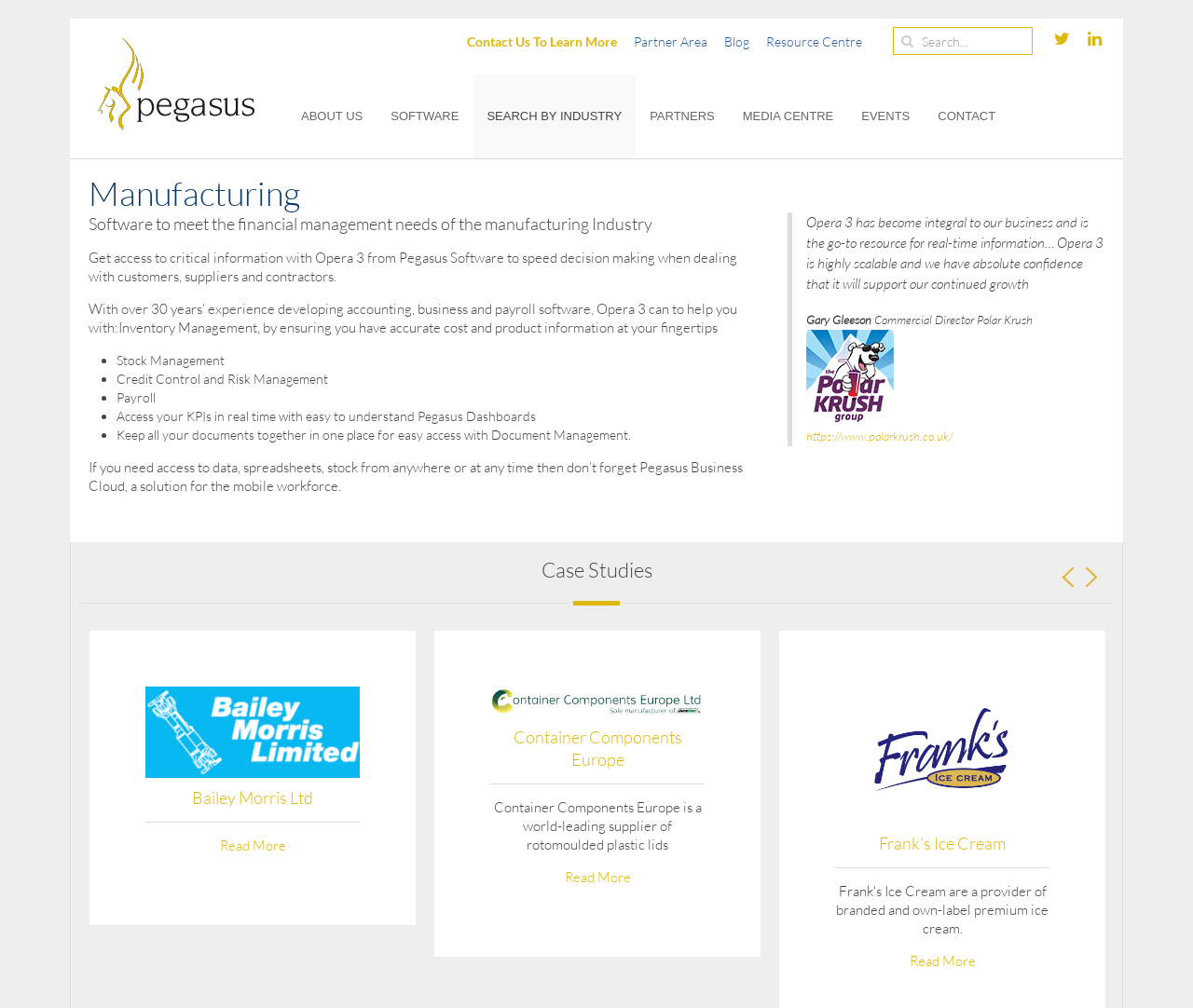Please identify the bounding box coordinates of the element I need to click to follow this instruction: "Read the case study of Bailey Morris Ltd".

[0.184, 0.83, 0.239, 0.848]